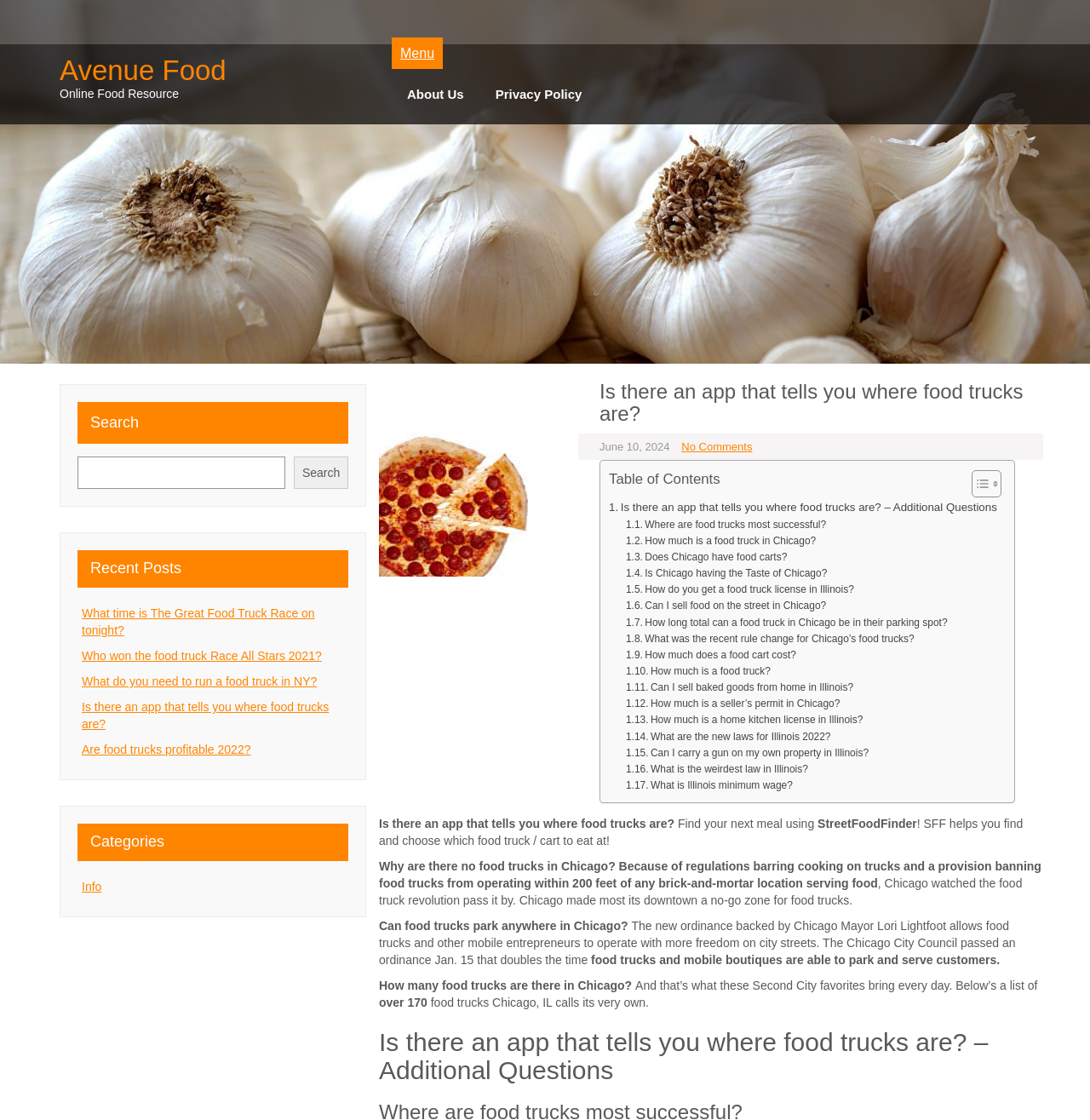What is the restriction on food trucks in Chicago?
Refer to the image and answer the question using a single word or phrase.

Cannot operate within 200 feet of brick-and-mortar locations